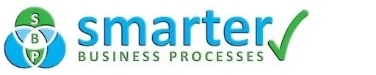Give a detailed account of the elements present in the image.

The image features the logo of "Smarter Business Processes," represented by the stylized word "smarter" in lowercase blue letters, accompanied by the phrase "BUSINESS PROCESSES" in uppercase letters below. The logo also includes a graphic element combining three overlapping circles in green, blue, and a lighter blue shade, symbolizing the initials "S," "B," and "P." A distinctive green checkmark adjacent to the word "smarter" signifies efficiency and success in business processes, reflecting the company's mission to enhance organizational operations through expert consultancy and innovative solutions. This branding aligns with the company's focus on providing specialized services in business process automation and Smartsheet consultancy.